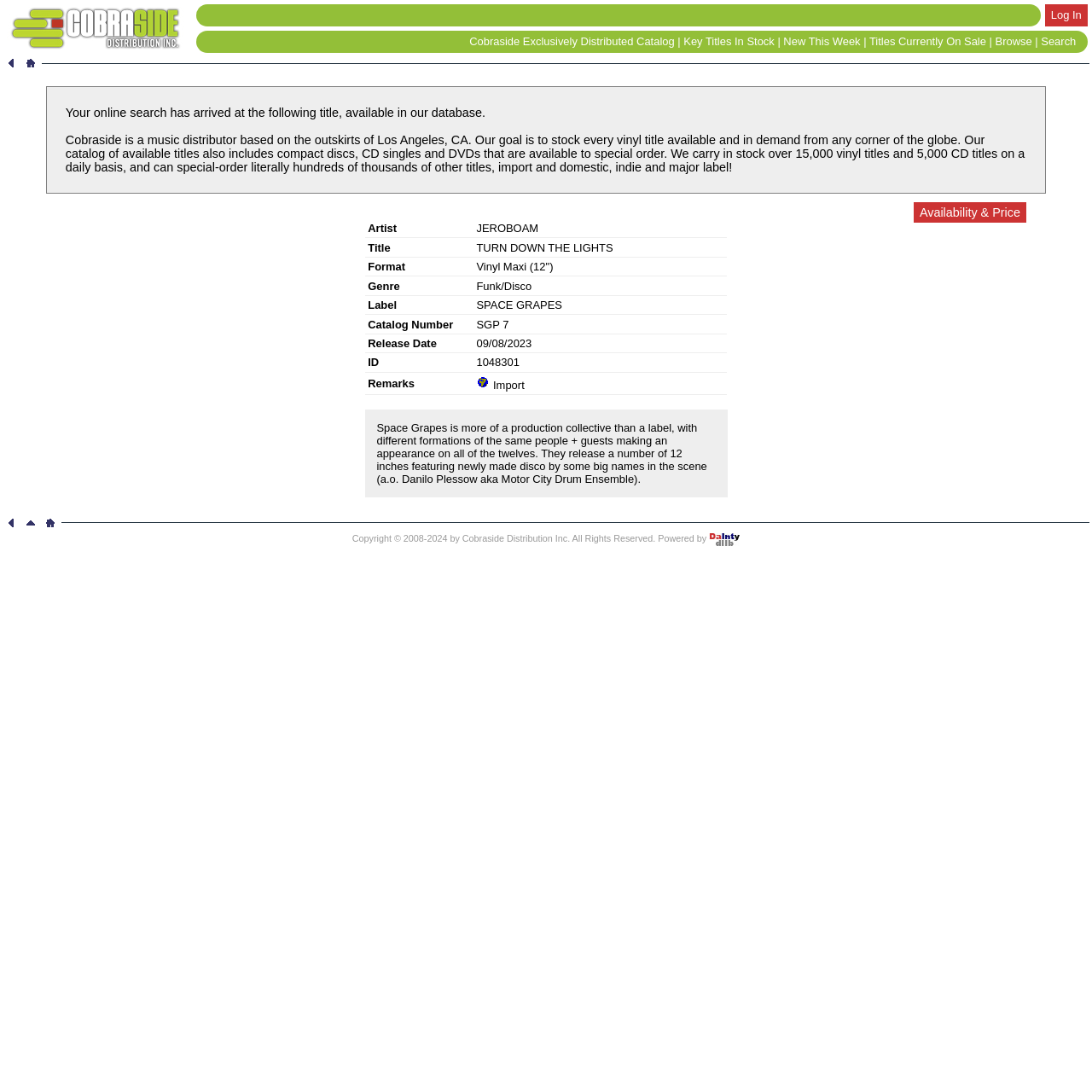Specify the bounding box coordinates of the element's area that should be clicked to execute the given instruction: "Browse the 'Cobraside Exclusively Distributed Catalog'". The coordinates should be four float numbers between 0 and 1, i.e., [left, top, right, bottom].

[0.43, 0.032, 0.618, 0.044]